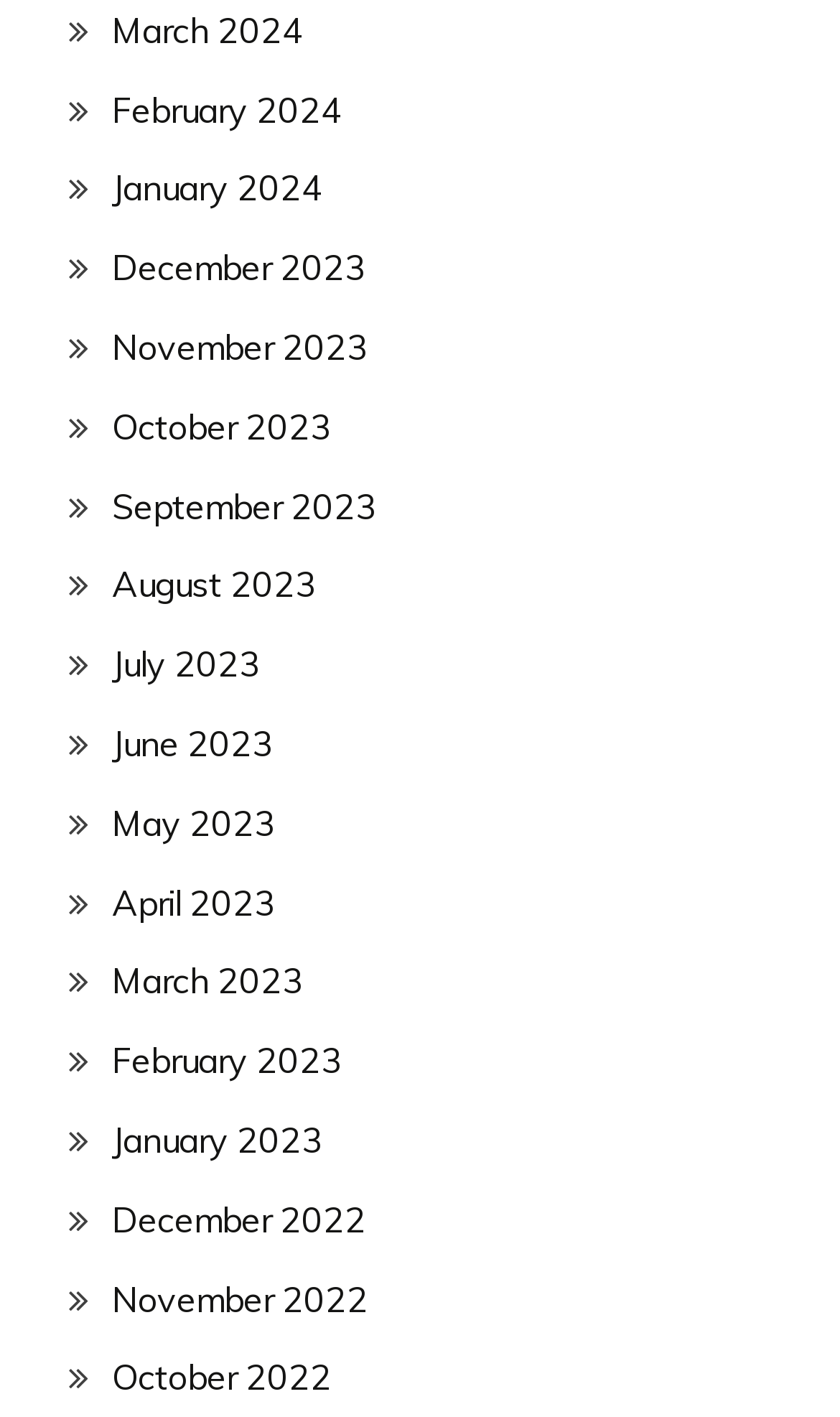Please find the bounding box coordinates of the element that needs to be clicked to perform the following instruction: "access December 2022". The bounding box coordinates should be four float numbers between 0 and 1, represented as [left, top, right, bottom].

[0.133, 0.845, 0.436, 0.876]